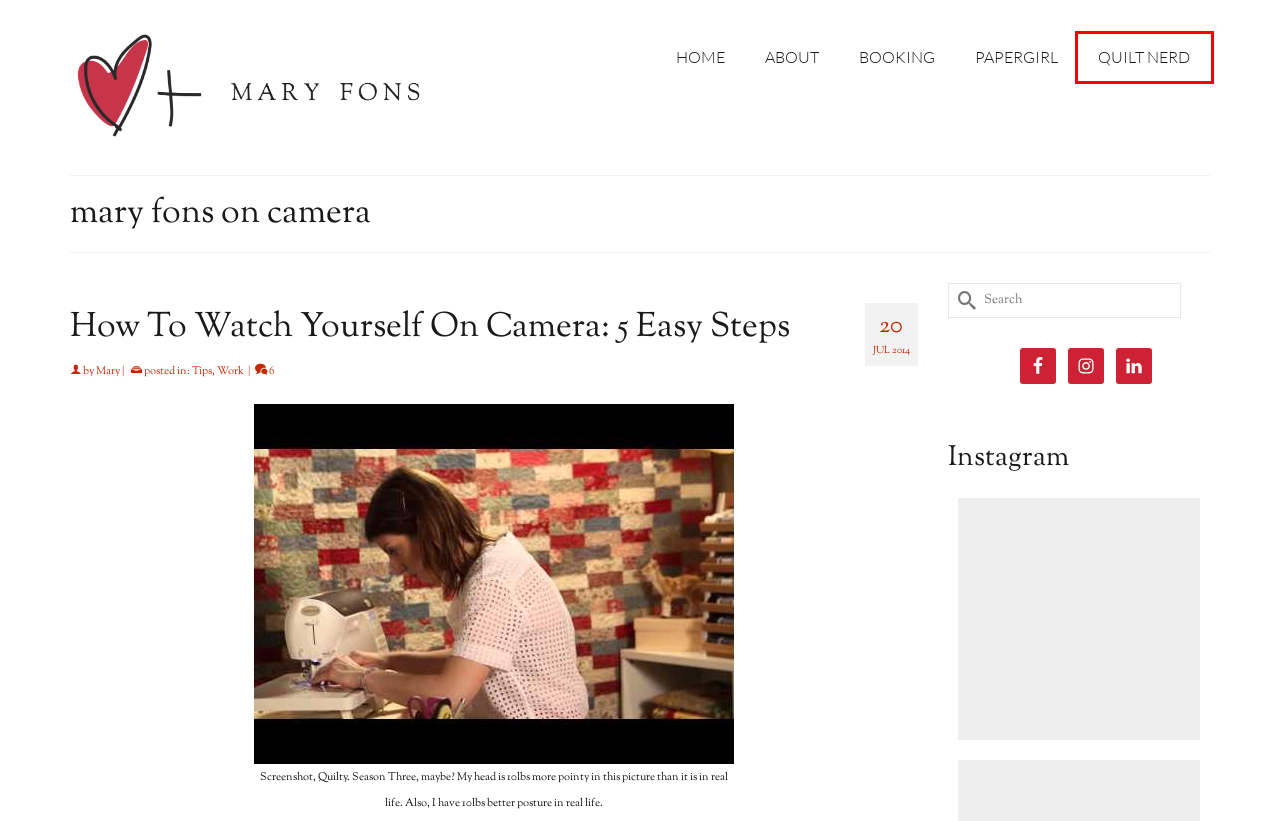You are presented with a screenshot of a webpage containing a red bounding box around a particular UI element. Select the best webpage description that matches the new webpage after clicking the element within the bounding box. Here are the candidates:
A. Mary Fons - Writer, Quilter, Editor & Lecturer
B. QUILT NERD - Mary Fons
C. How To Watch Yourself On Camera: 5 Easy Steps - Mary Fons
D. ABOUT - Mary Fons
E. PaperGirl Blog by Mary Fons
F. Work Archives - Mary Fons
G. Mary Fons | Lecture and Event Booking Information
H. how to watch yourself on video and not freak out Archives - Mary Fons

B